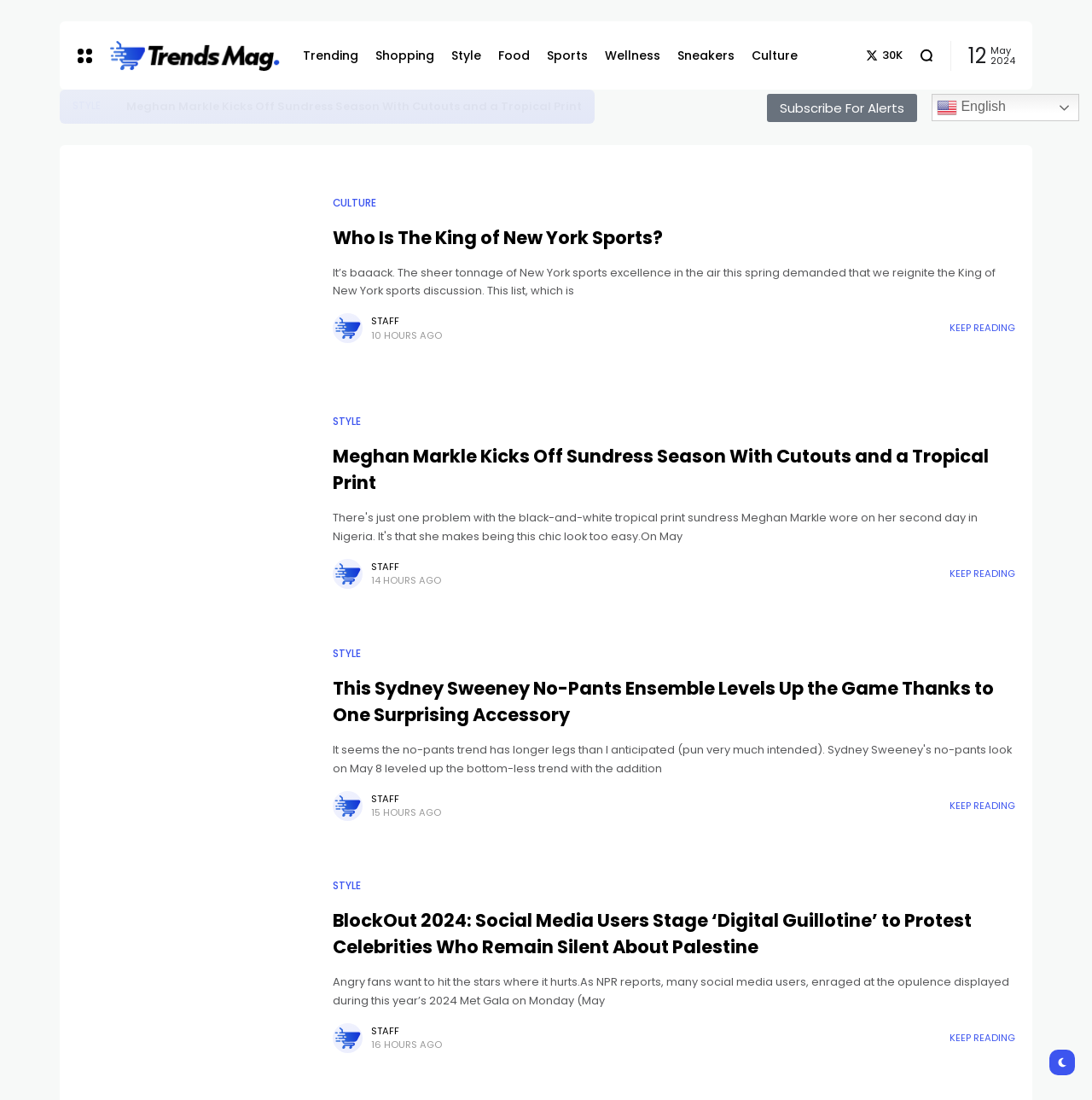Please specify the bounding box coordinates of the clickable section necessary to execute the following command: "Change the language to English".

[0.853, 0.085, 0.988, 0.11]